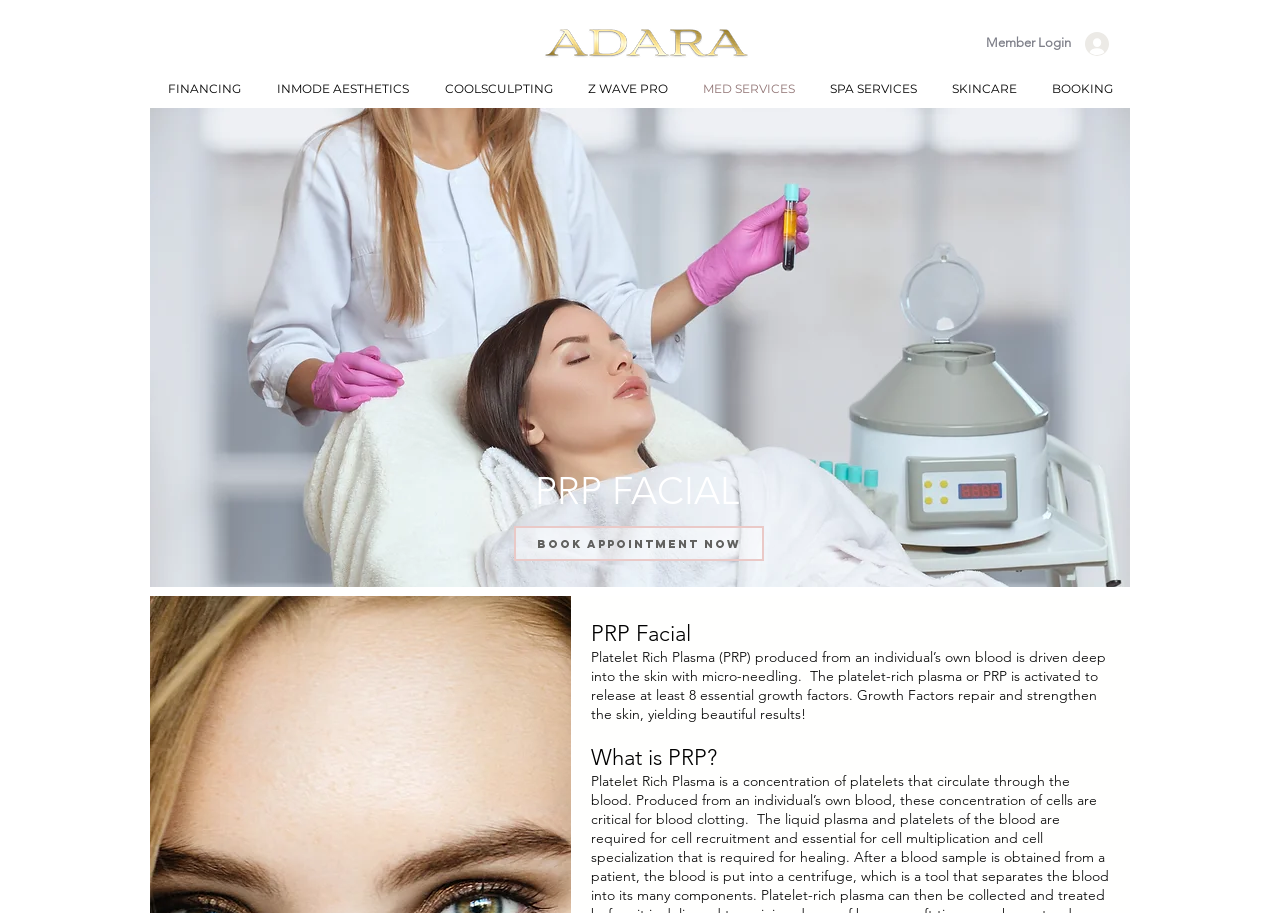Please determine the bounding box coordinates of the element's region to click for the following instruction: "Go to the SPA SERVICES page".

[0.634, 0.084, 0.73, 0.111]